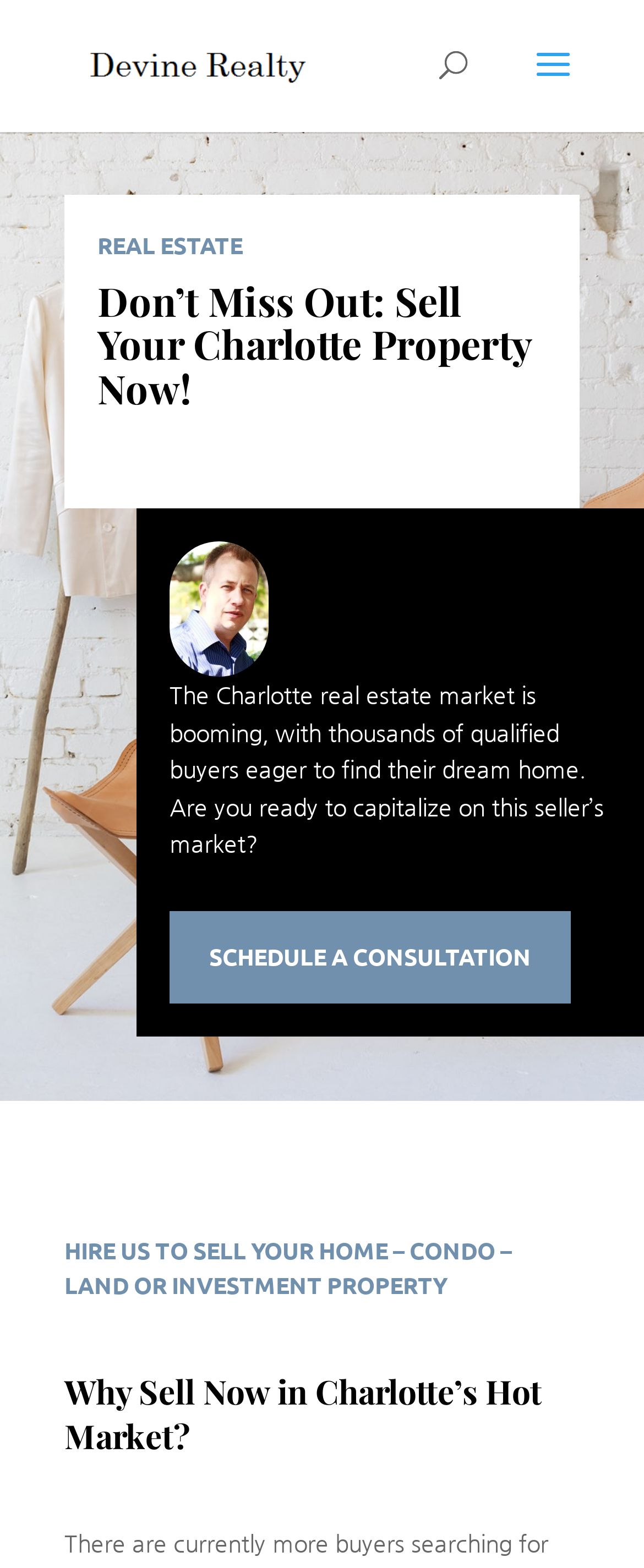What is the main topic of the webpage?
Look at the screenshot and give a one-word or phrase answer.

Real estate